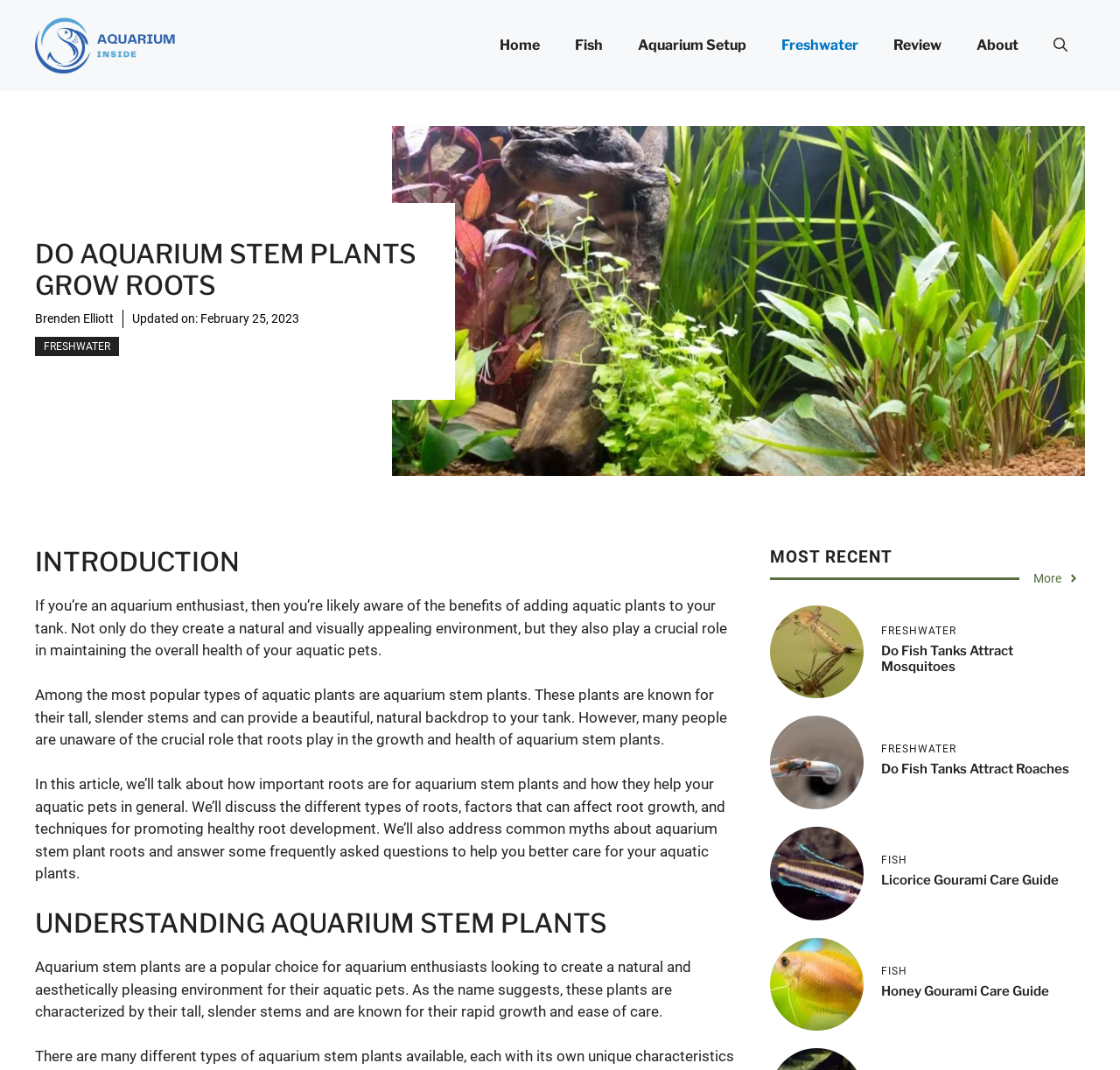Can you give a comprehensive explanation to the question given the content of the image?
What is the name of the website?

I determined the name of the website by looking at the banner element at the top of the webpage, which contains the text 'Aquarium Inside'.